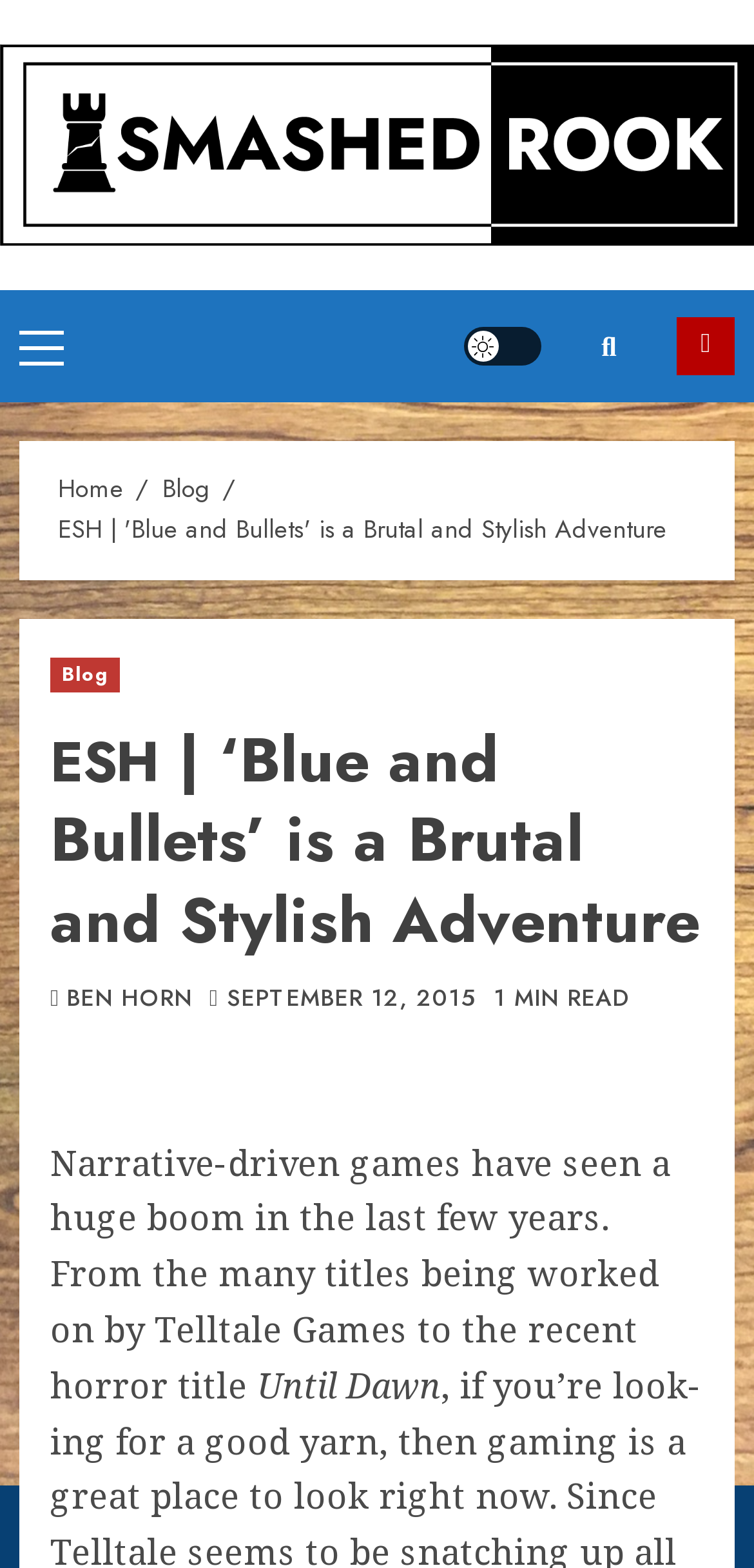What is the date of the blog post?
From the image, provide a succinct answer in one word or a short phrase.

SEPTEMBER 12, 2015